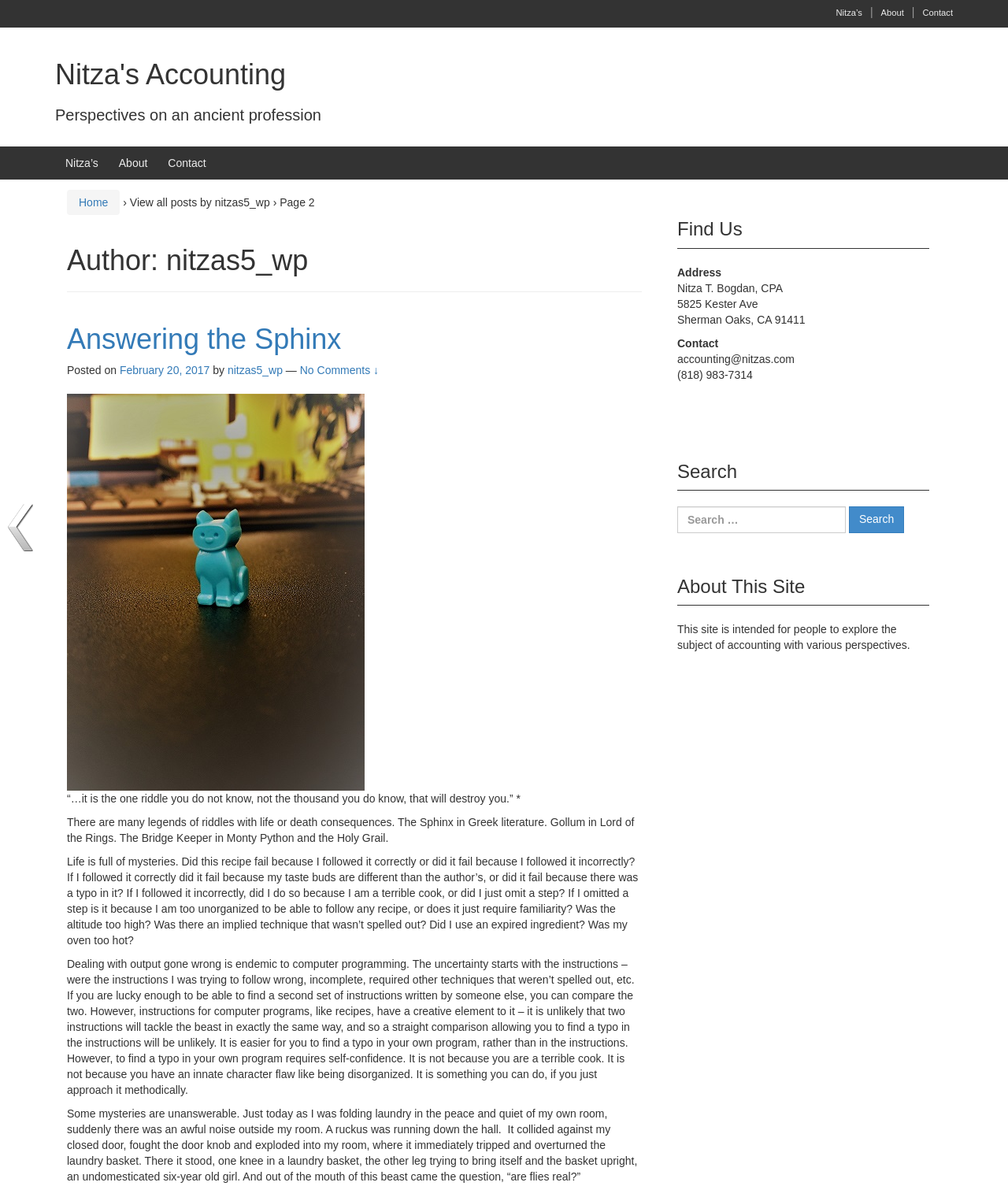What is the purpose of this website?
Using the visual information, reply with a single word or short phrase.

To explore accounting with various perspectives